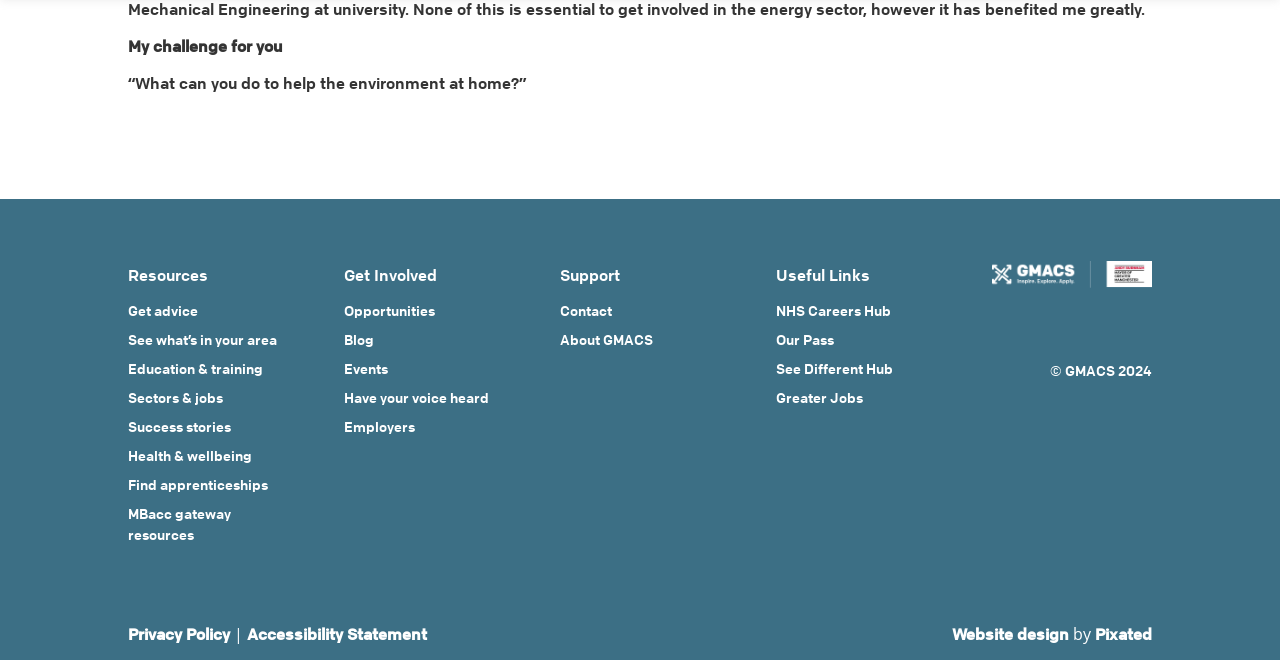Please reply to the following question using a single word or phrase: 
What is the name of the organization mentioned on the webpage?

GMACS